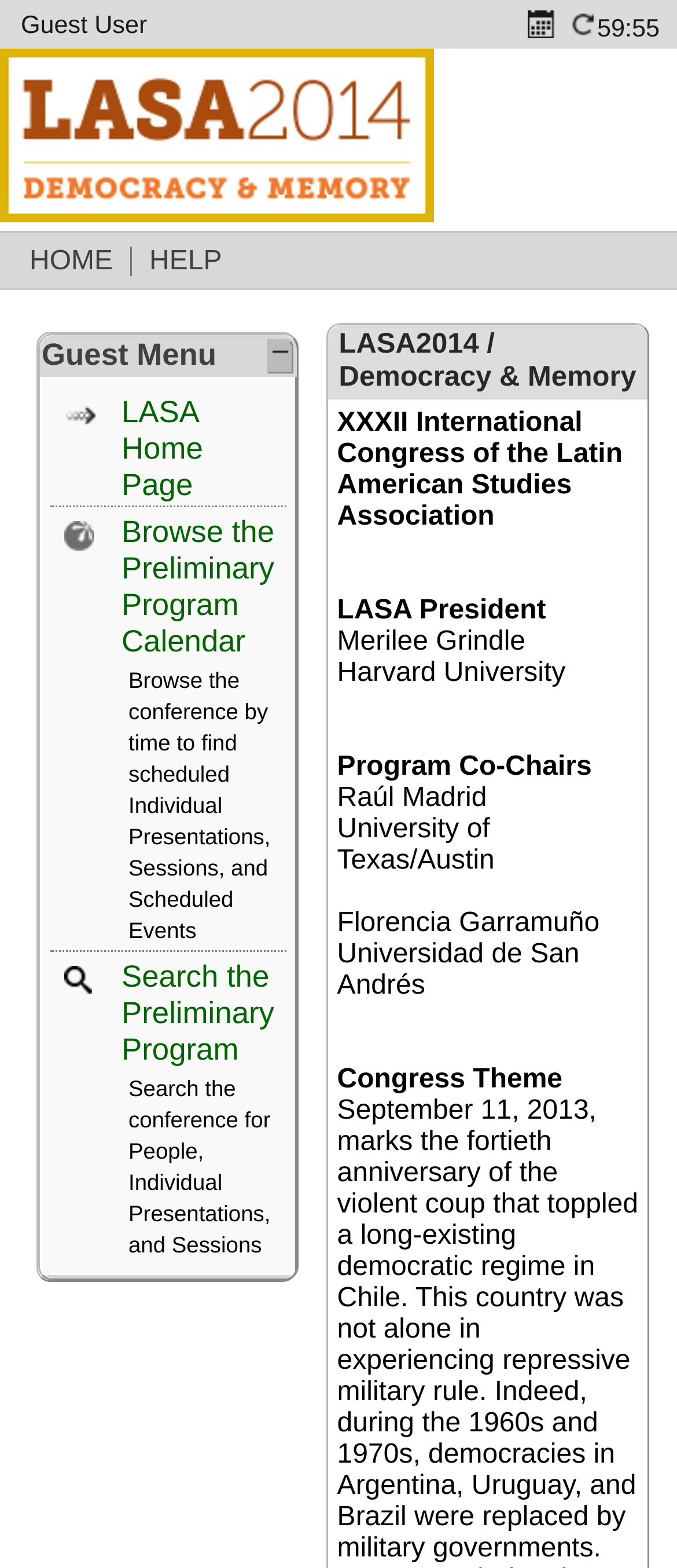Give a detailed account of the webpage, highlighting key information.

The webpage is about the XXXII International Congress of the Latin American Studies Association 2014. At the top left corner, there is a guest user login information. On the top right corner, there is a link to "My Schedule" with an accompanying image. Below the login information, there is a large image that spans almost the entire width of the page.

The main content of the page is divided into two sections. On the left side, there is a menu with links to "HOME" and "HELP". On the right side, there is a table with three rows. The first row has a link to "Guest Menu" and an empty cell. The second row has a long text describing the LASA Home Page, including links to browse the preliminary program calendar and search the conference. The third row is empty.

The text on the second row is divided into three sections. The first section describes the LASA Home Page and has a link to it. The second section explains how to browse the conference by time to find scheduled individual presentations, sessions, and scheduled events. The third section describes how to search the conference for people, individual presentations, and sessions.

Below the table, there is information about the LASA President, Merilee Grindle from Harvard University, and the Program Co-Chairs, Raúl Madrid from the University of Texas/Austin and Florencia Garramuño from Universidad de San Andrés. There is also a section about the Congress Theme.

At the bottom right corner of the page, there is a link with an accompanying image and a text "59:54".